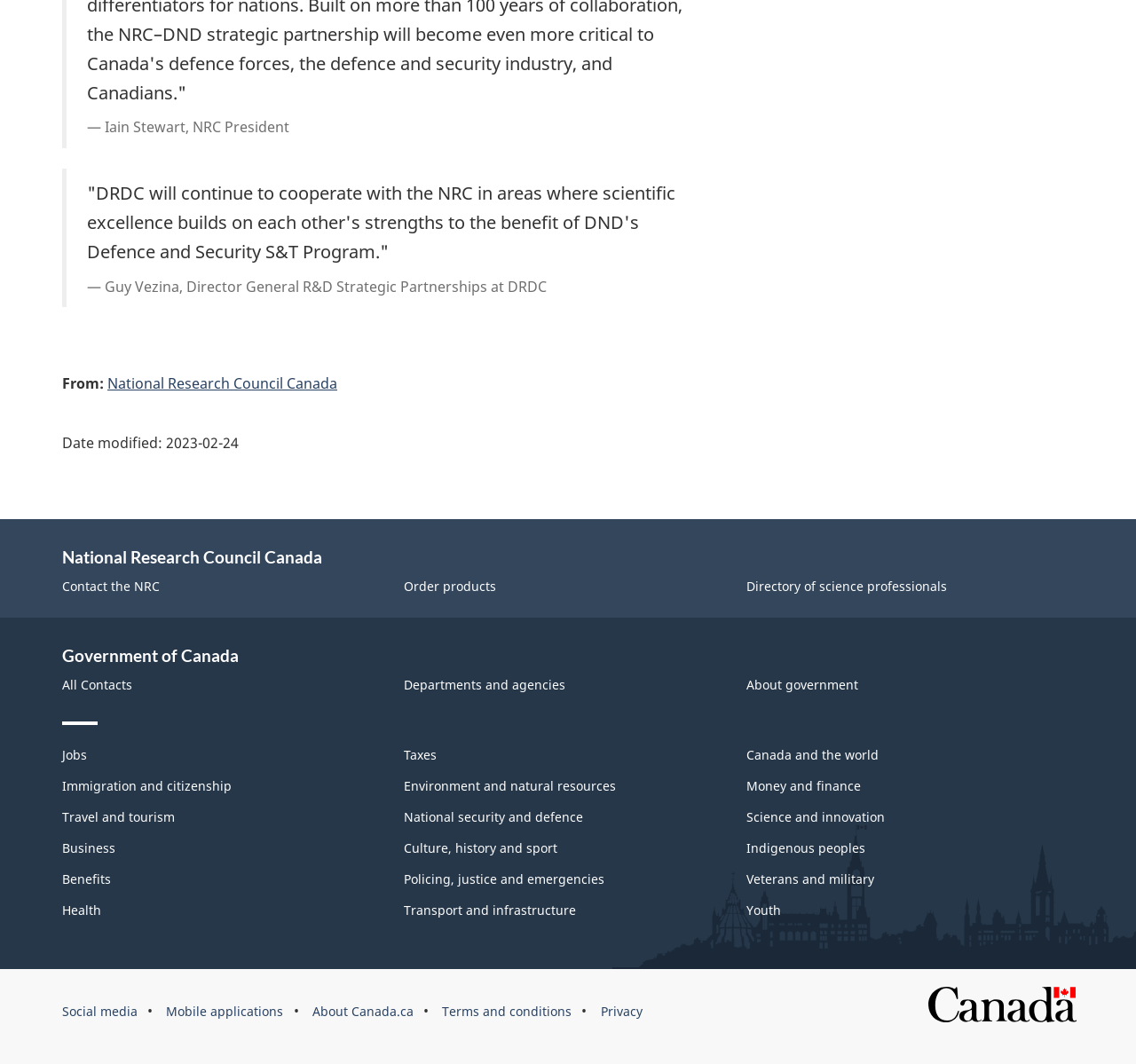Who is the NRC President?
Answer the question with a detailed explanation, including all necessary information.

The answer can be found in the footer section of the webpage, where it is mentioned 'Iain Stewart, NRC President'.